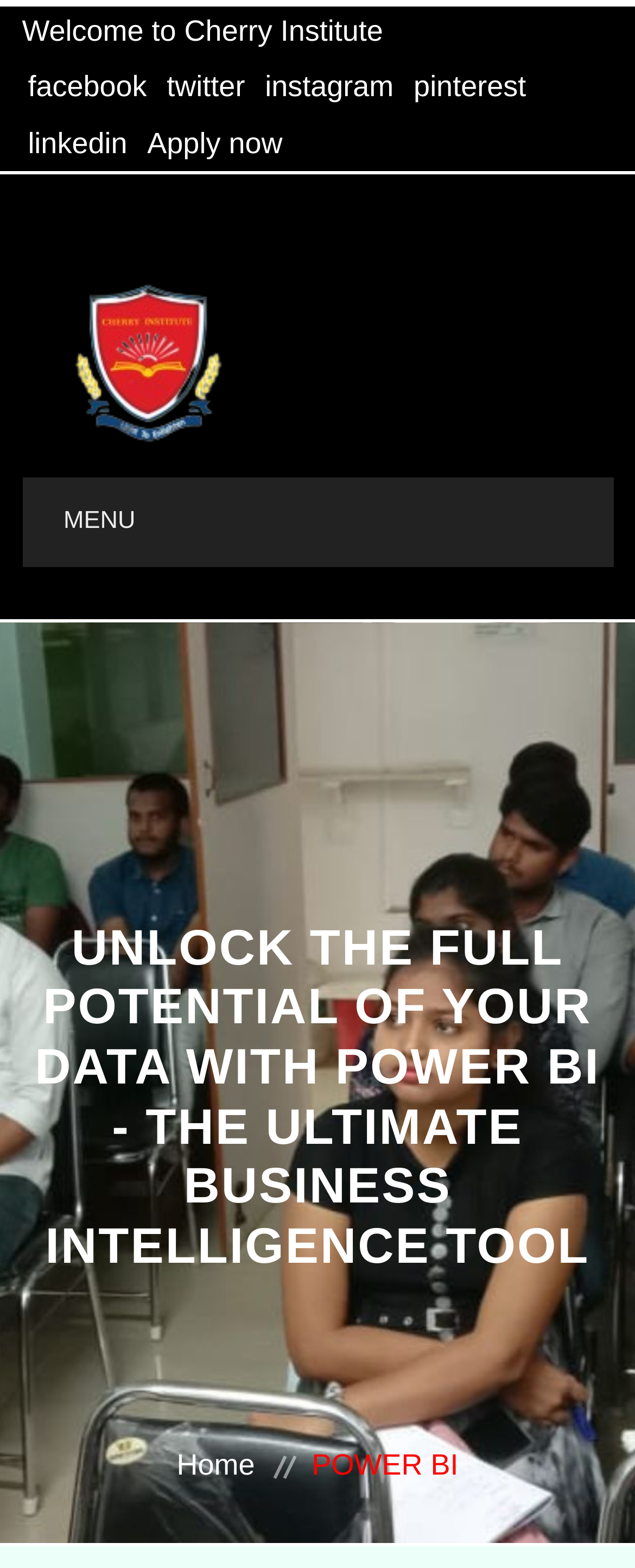Locate the bounding box coordinates of the clickable area to execute the instruction: "Go to the Home page". Provide the coordinates as four float numbers between 0 and 1, represented as [left, top, right, bottom].

[0.278, 0.924, 0.478, 0.944]